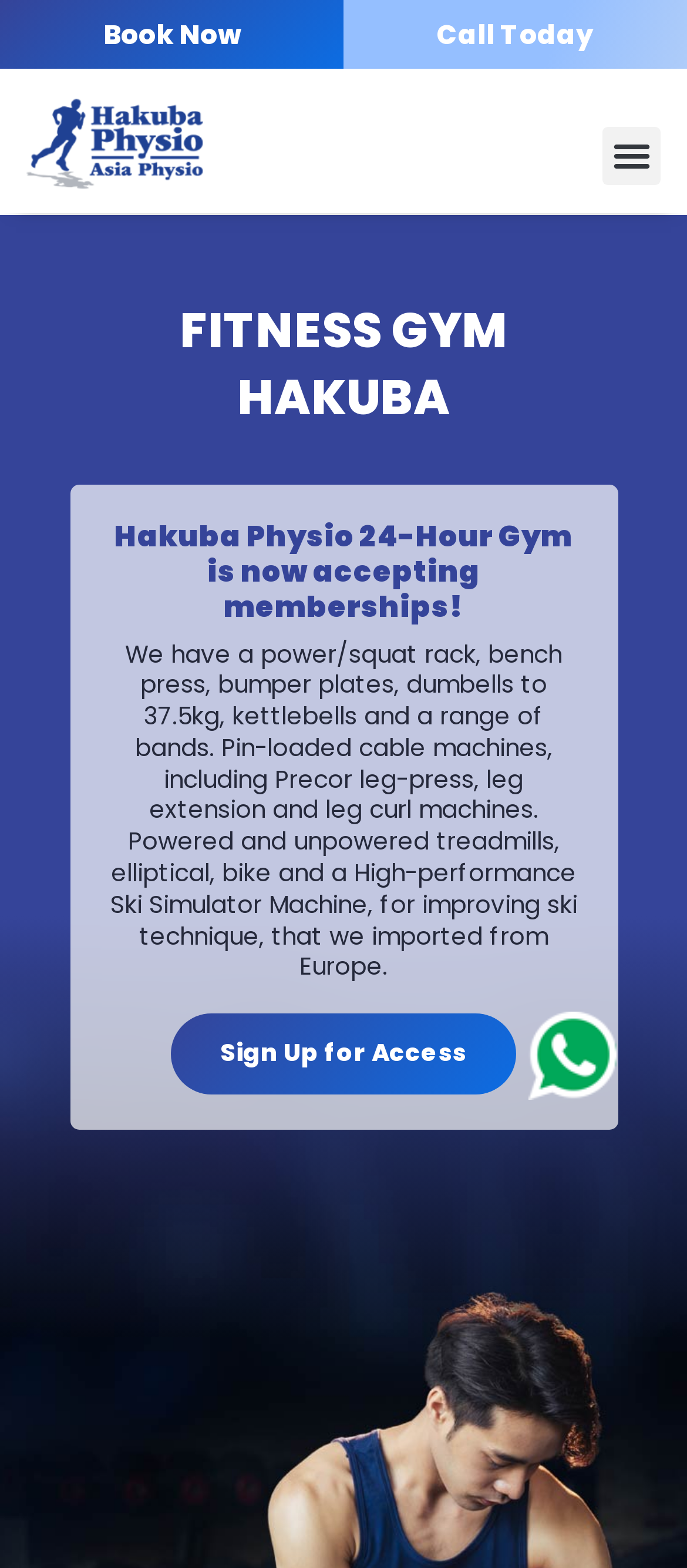Use a single word or phrase to answer the question: What is the purpose of the 'Sign Up for Access' link?

To gain access to the gym